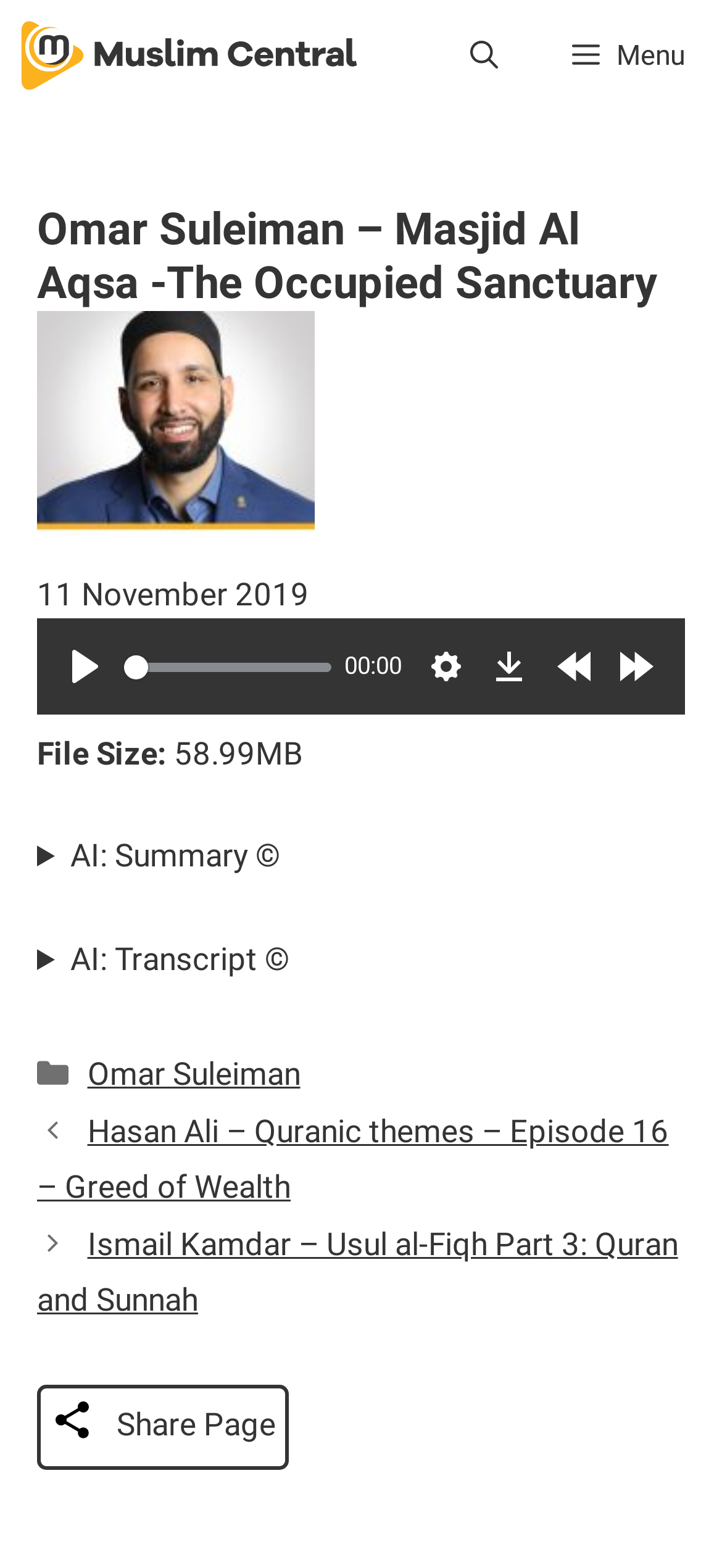Use the details in the image to answer the question thoroughly: 
What is the file size of the audio lecture?

The file size is obtained from the static text 'File Size:' and its corresponding value '58.99MB'.